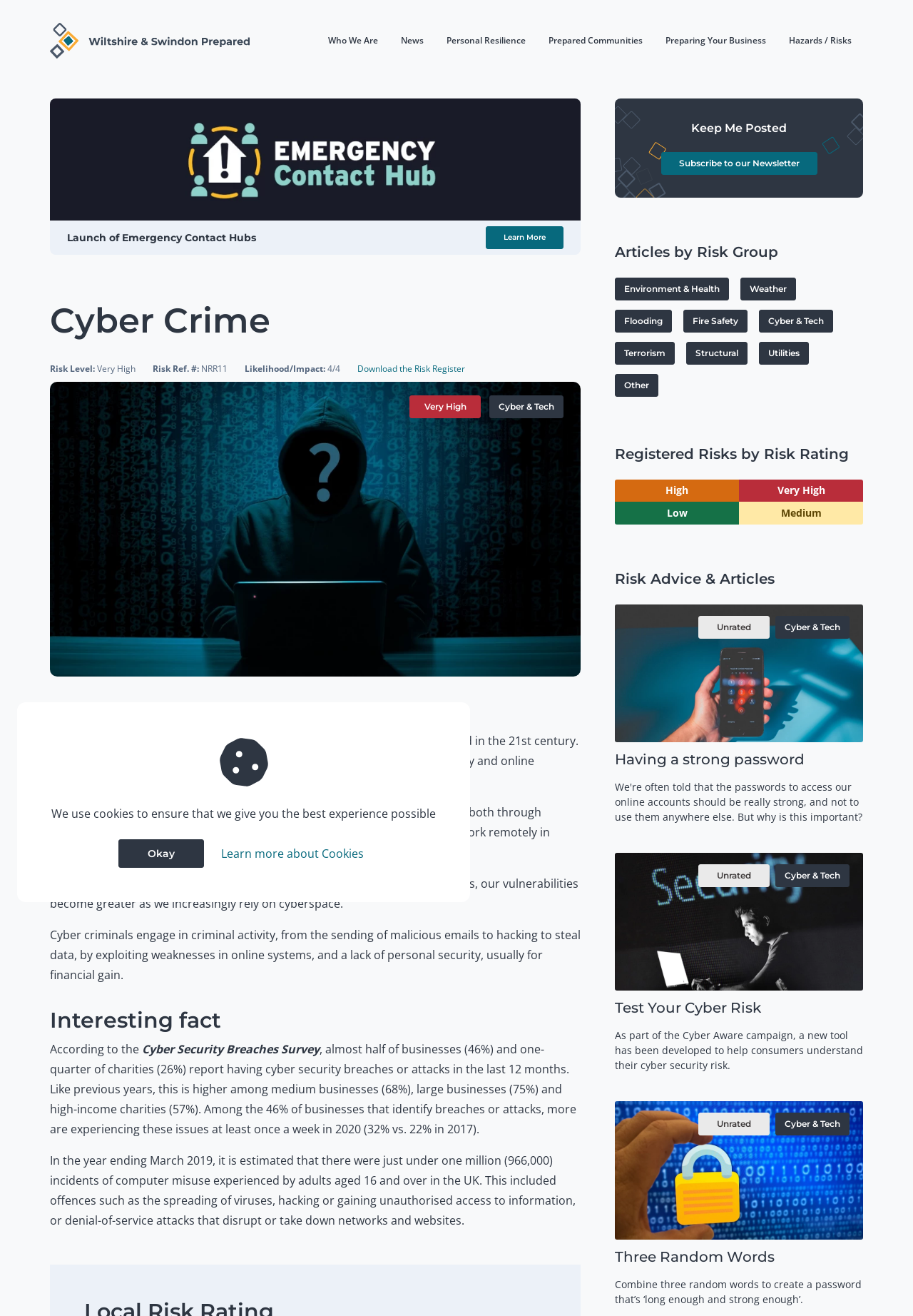Provide the bounding box coordinates for the area that should be clicked to complete the instruction: "Download the Risk Register".

[0.391, 0.275, 0.509, 0.285]